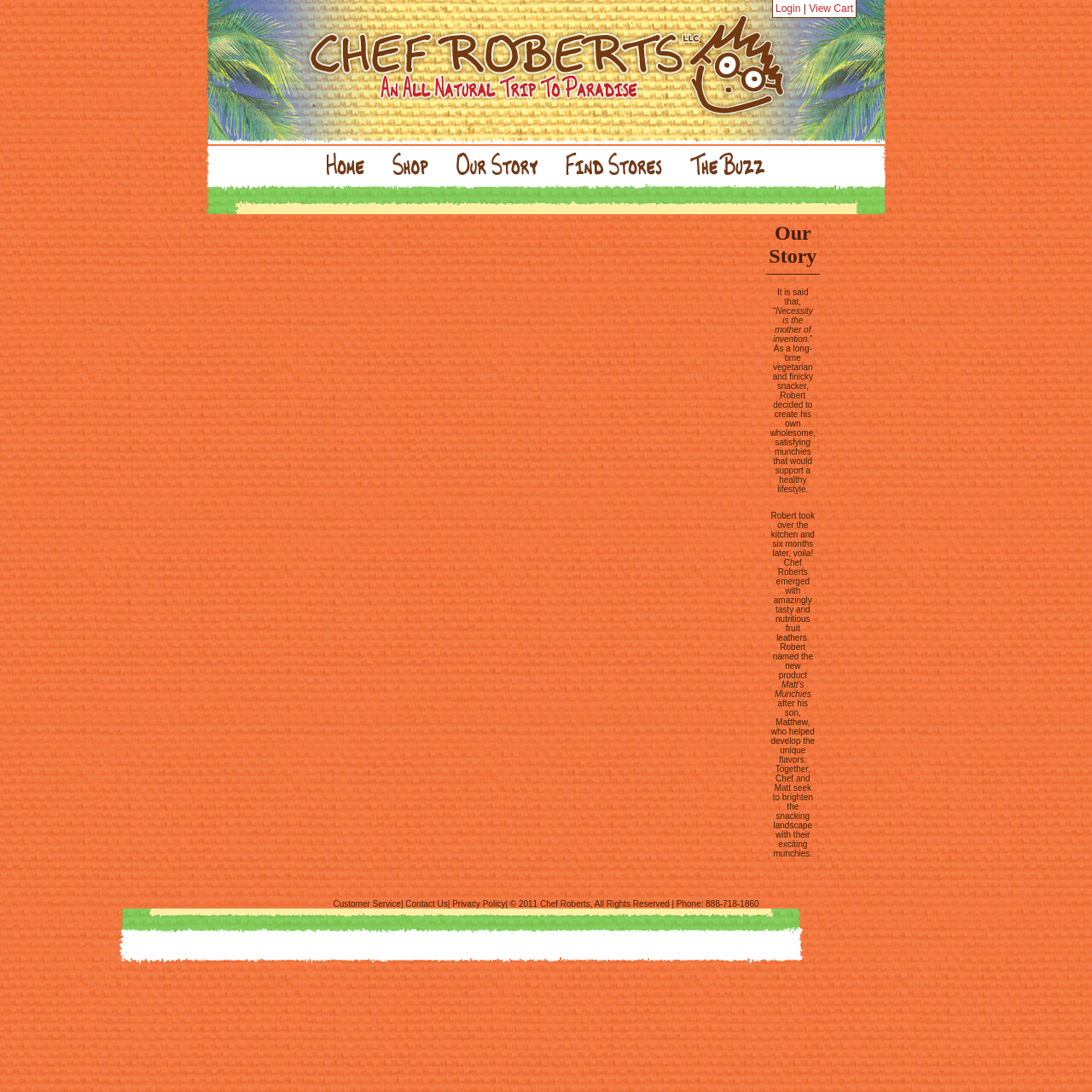Identify the bounding box coordinates of the clickable region required to complete the instruction: "Click the 'BLOG' link". The coordinates should be given as four float numbers within the range of 0 and 1, i.e., [left, top, right, bottom].

None